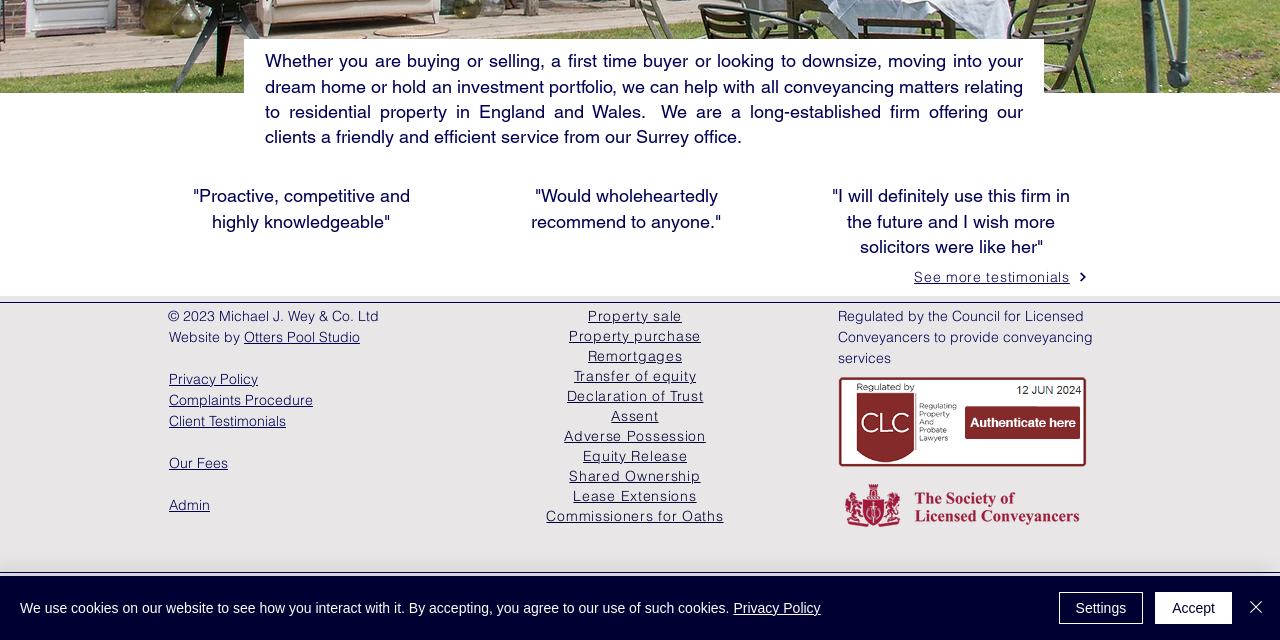Calculate the bounding box coordinates for the UI element based on the following description: "Admin". Ensure the coordinates are four float numbers between 0 and 1, i.e., [left, top, right, bottom].

[0.132, 0.775, 0.164, 0.803]